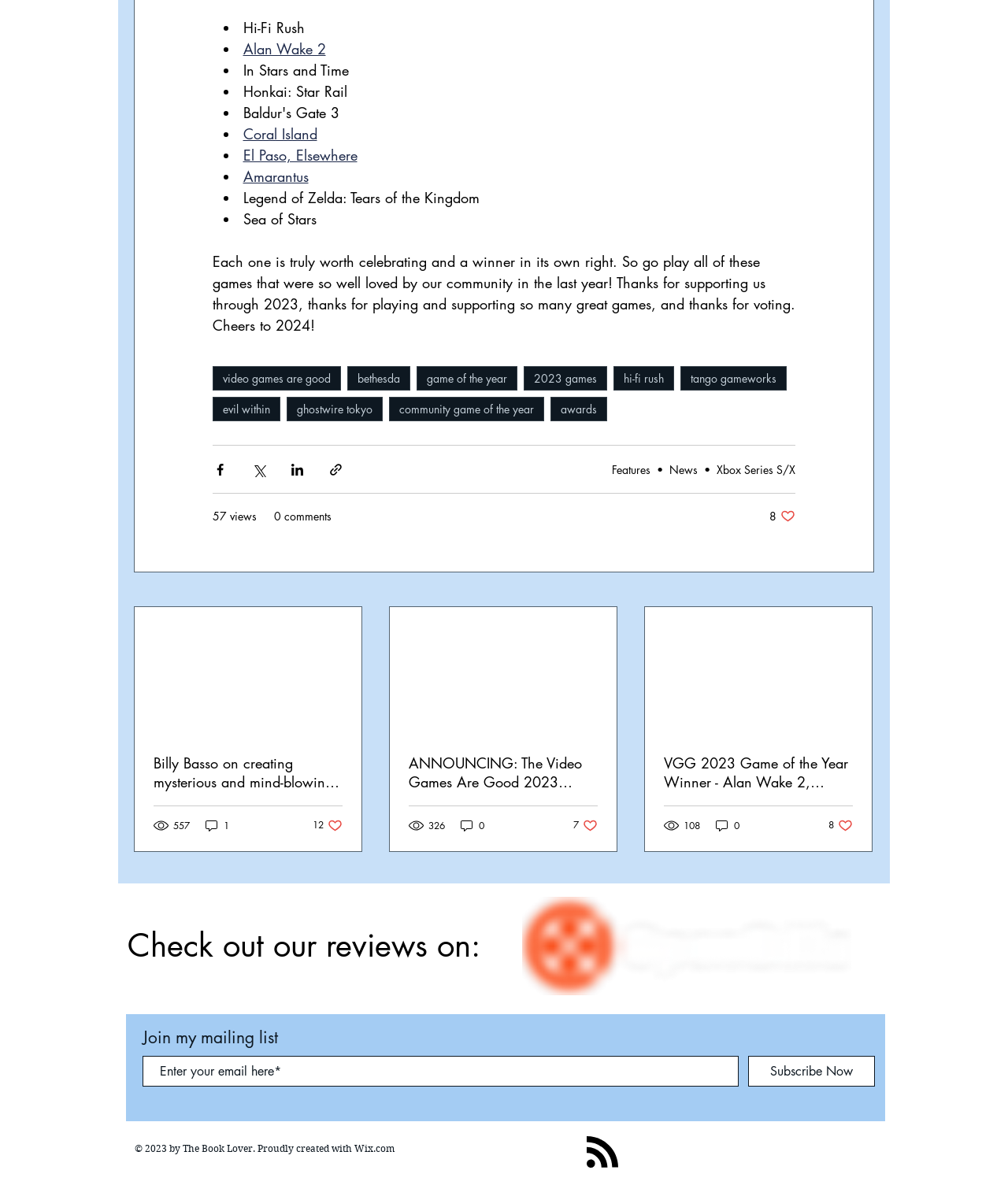How many articles are on this webpage?
Look at the image and respond with a one-word or short phrase answer.

3